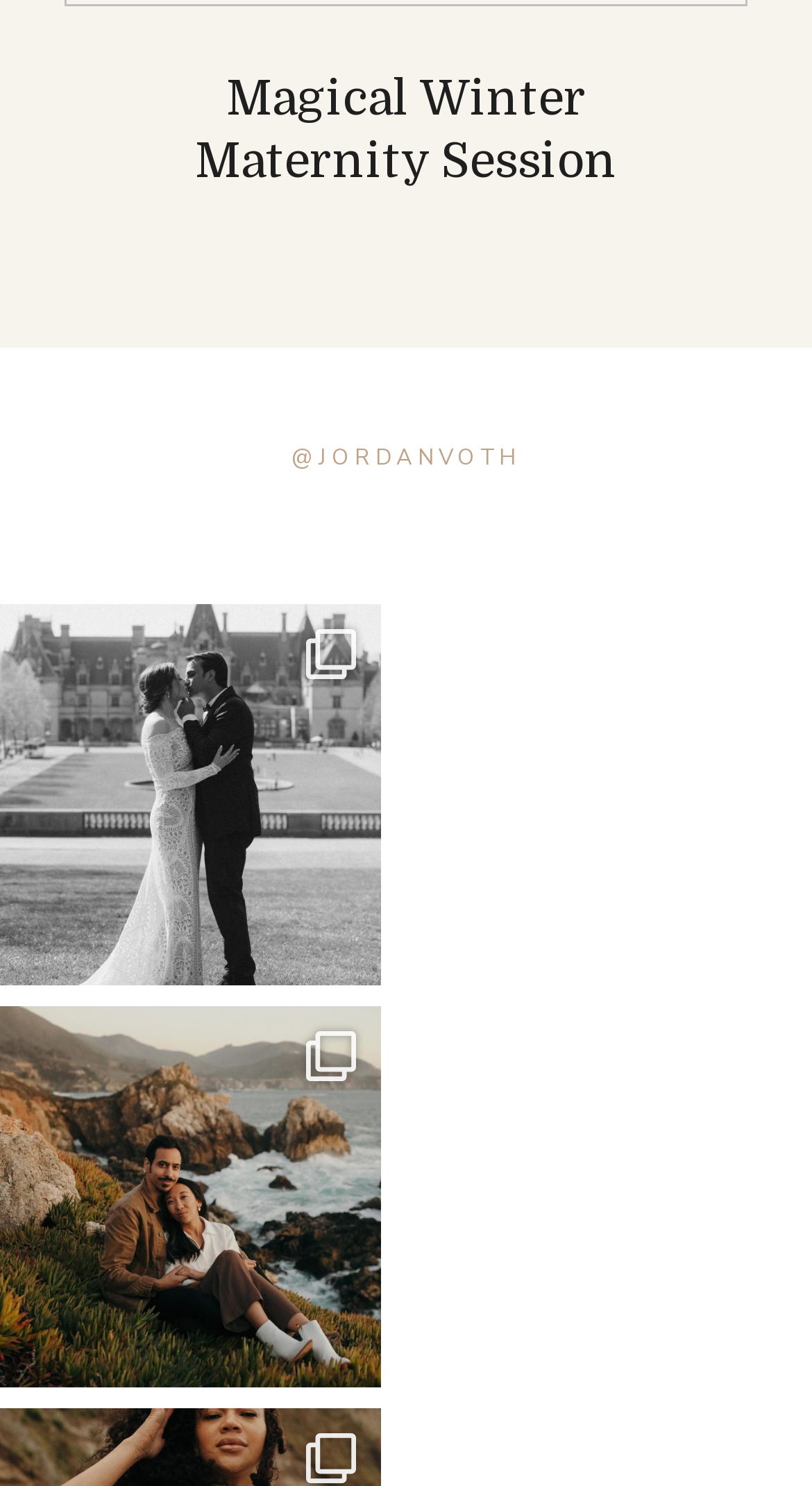Give the bounding box coordinates for the element described as: "Krisha + Johnny ✨😍".

[0.0, 0.676, 0.469, 0.933]